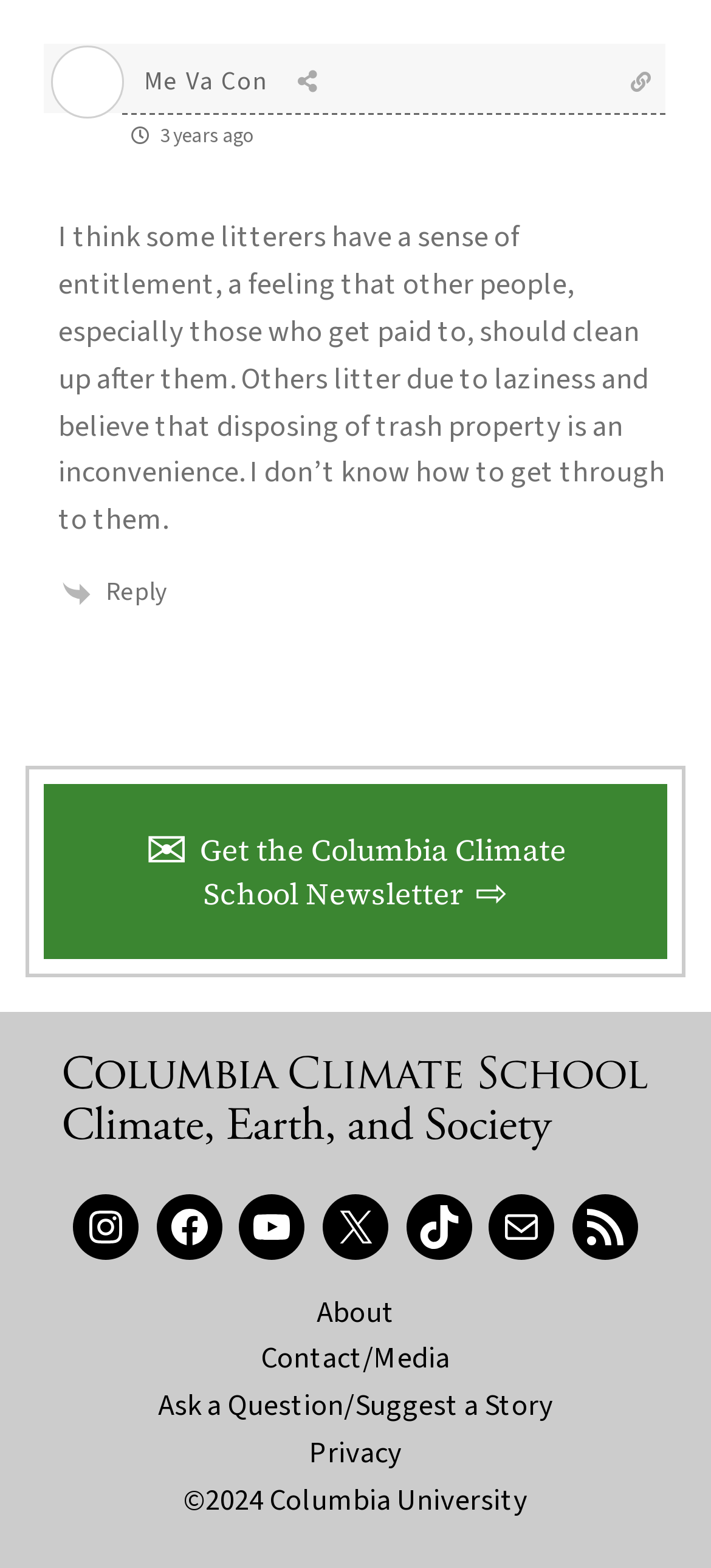How many social media links are there?
Using the image, provide a concise answer in one word or a short phrase.

6